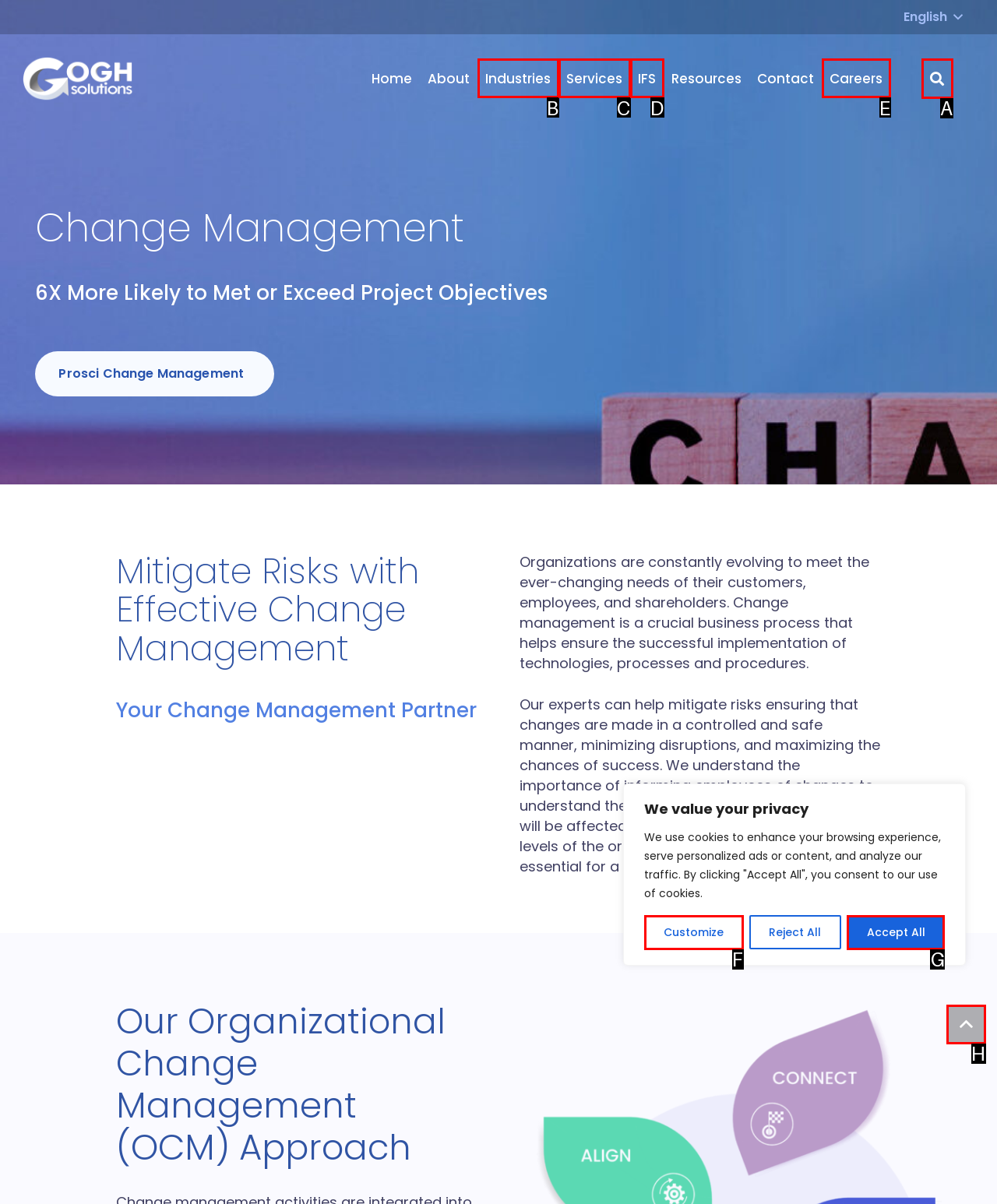Determine which UI element matches this description: Accept All
Reply with the appropriate option's letter.

G